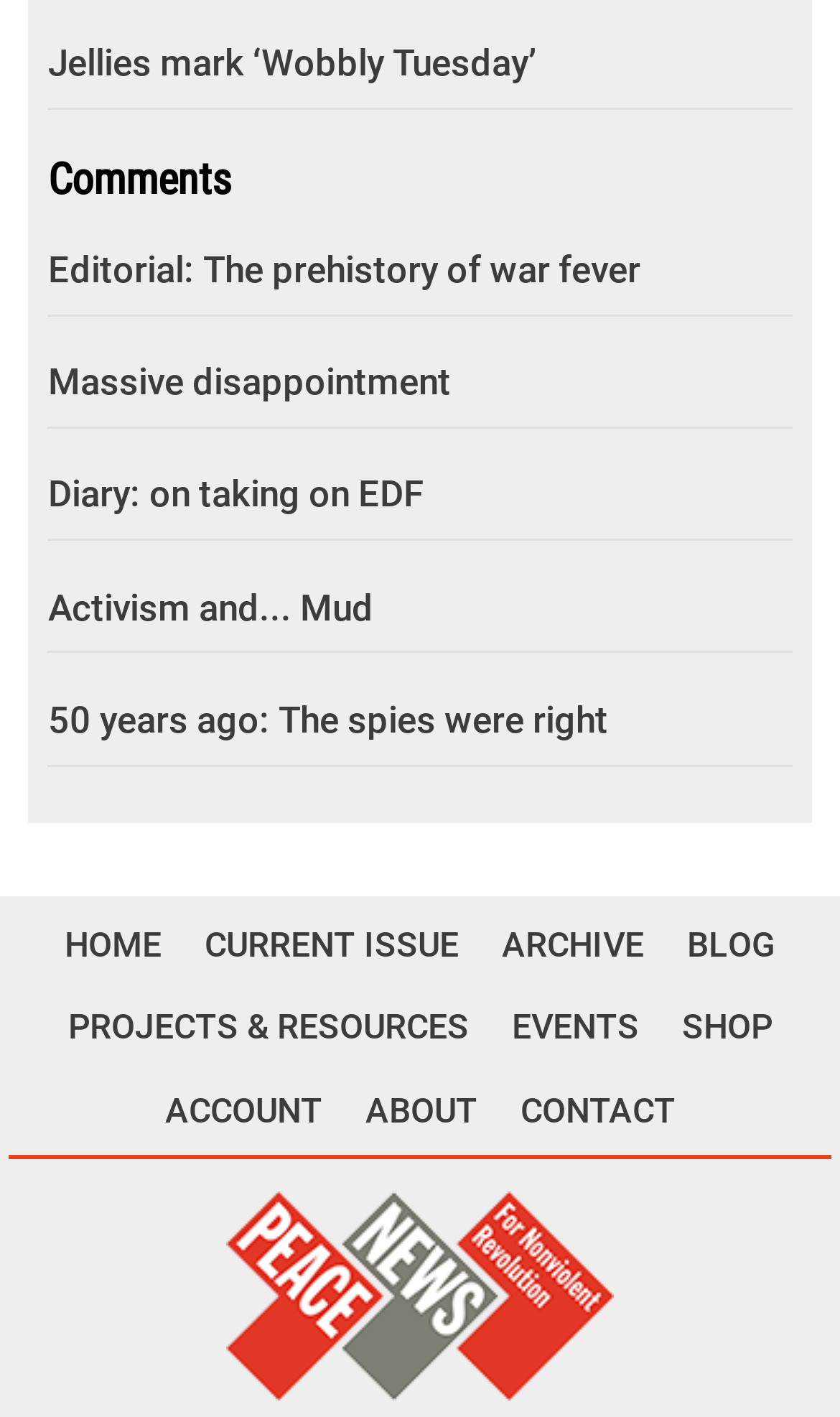Determine the bounding box coordinates for the clickable element to execute this instruction: "Check the blog". Provide the coordinates as four float numbers between 0 and 1, i.e., [left, top, right, bottom].

[0.797, 0.638, 0.944, 0.697]